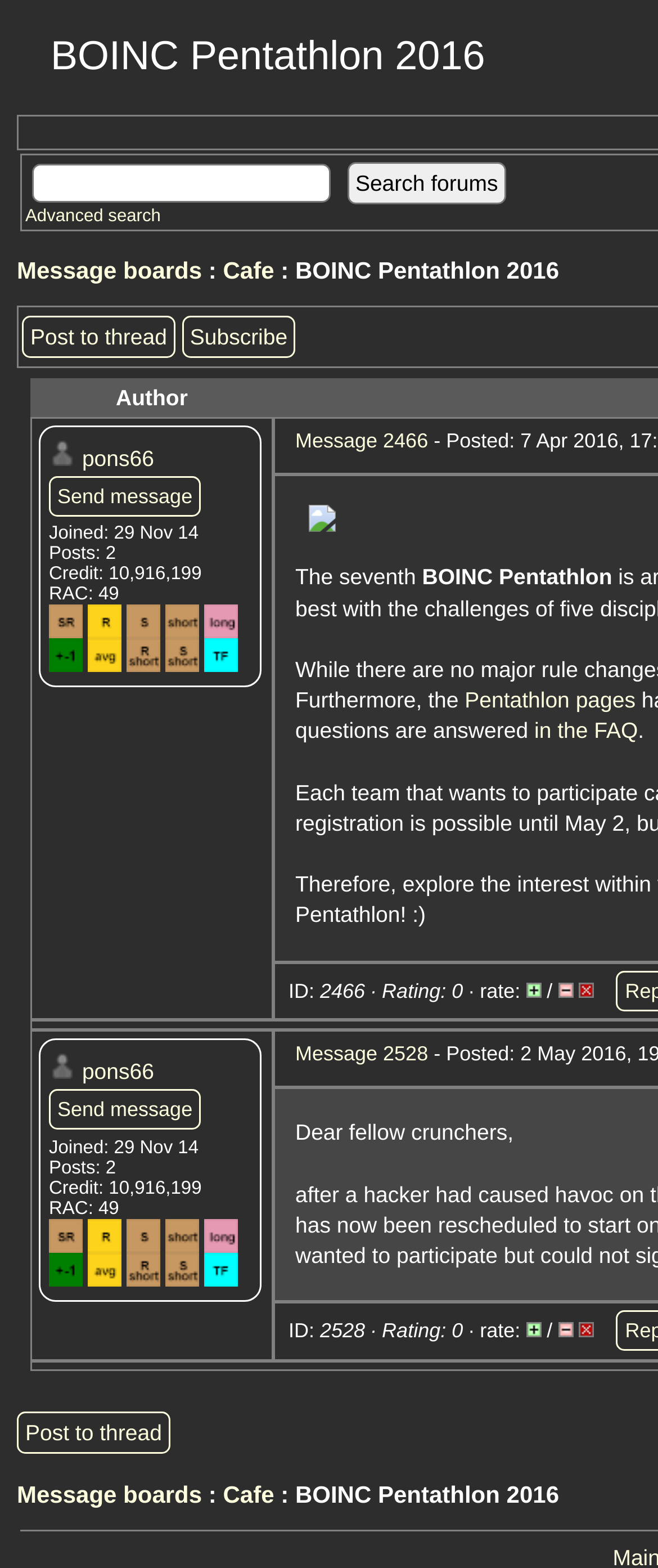How many images are there in the webpage?
Refer to the image and respond with a one-word or short-phrase answer.

More than 15